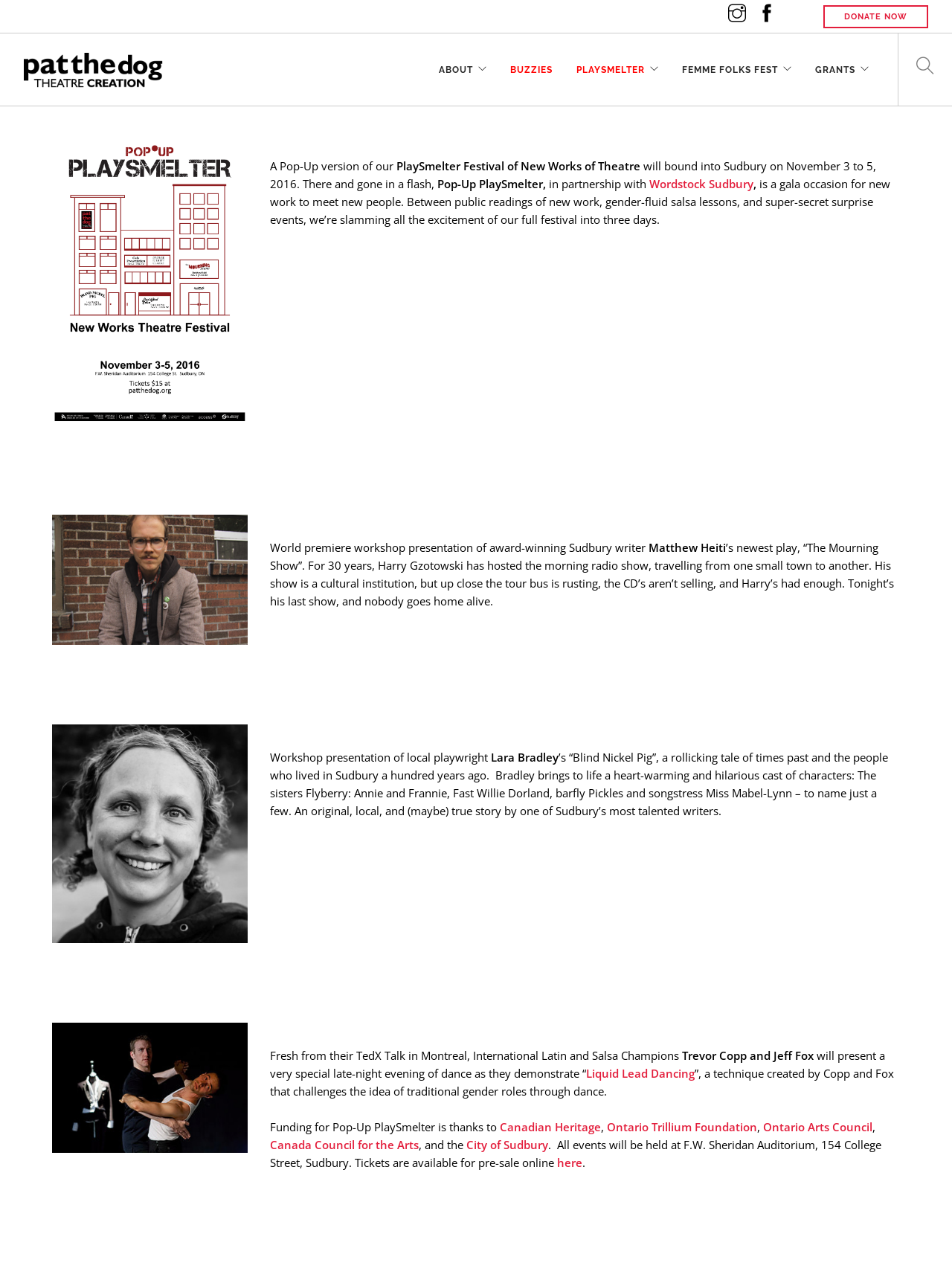Specify the bounding box coordinates of the area that needs to be clicked to achieve the following instruction: "Learn more about PlaySmelter".

[0.605, 0.027, 0.677, 0.059]